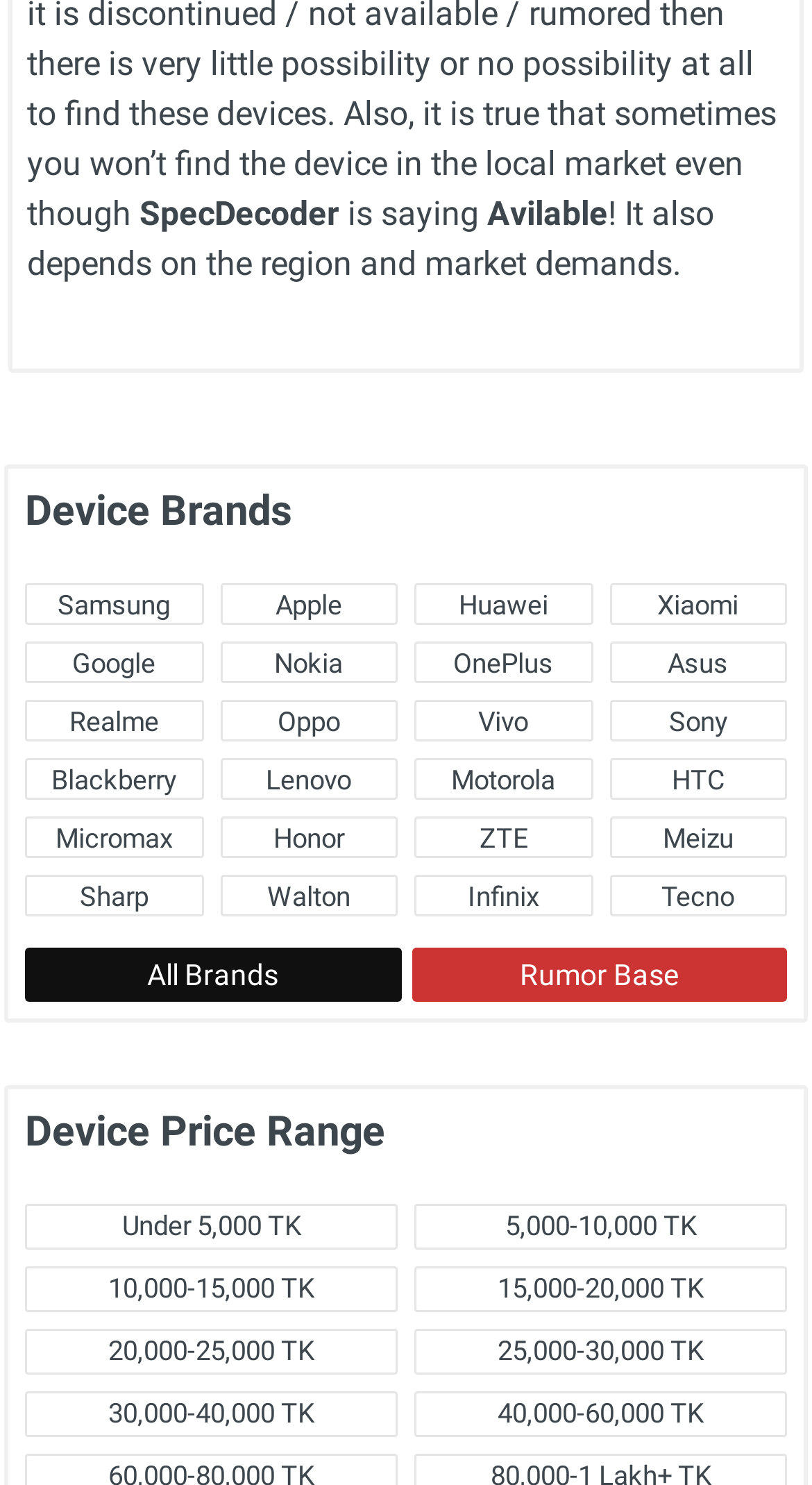Locate the bounding box coordinates of the area where you should click to accomplish the instruction: "Explore the 20,000-25,000 TK price range".

[0.031, 0.895, 0.49, 0.926]